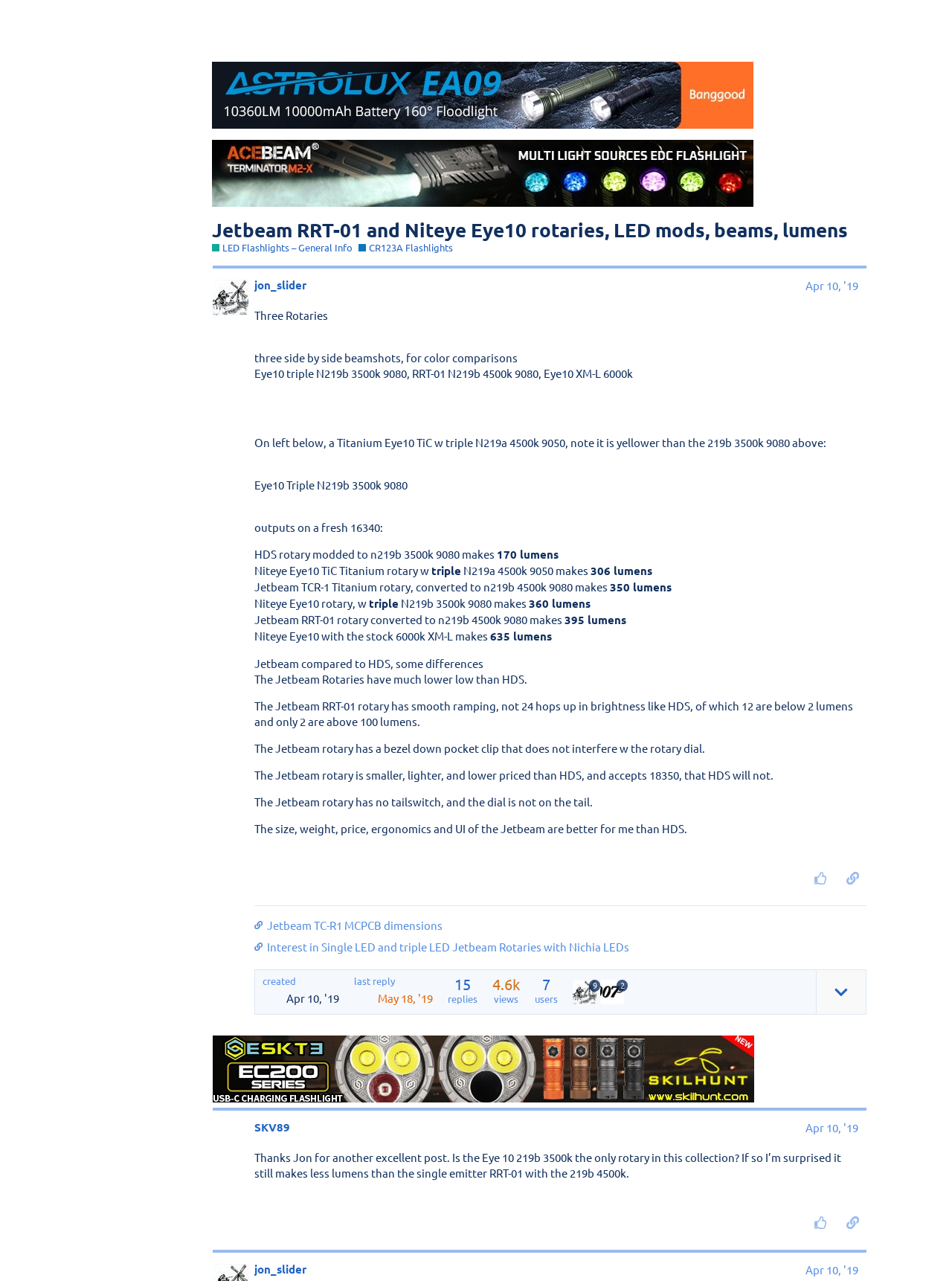Locate the bounding box coordinates of the area where you should click to accomplish the instruction: "Click the 'More' button".

[0.0, 0.121, 0.199, 0.135]